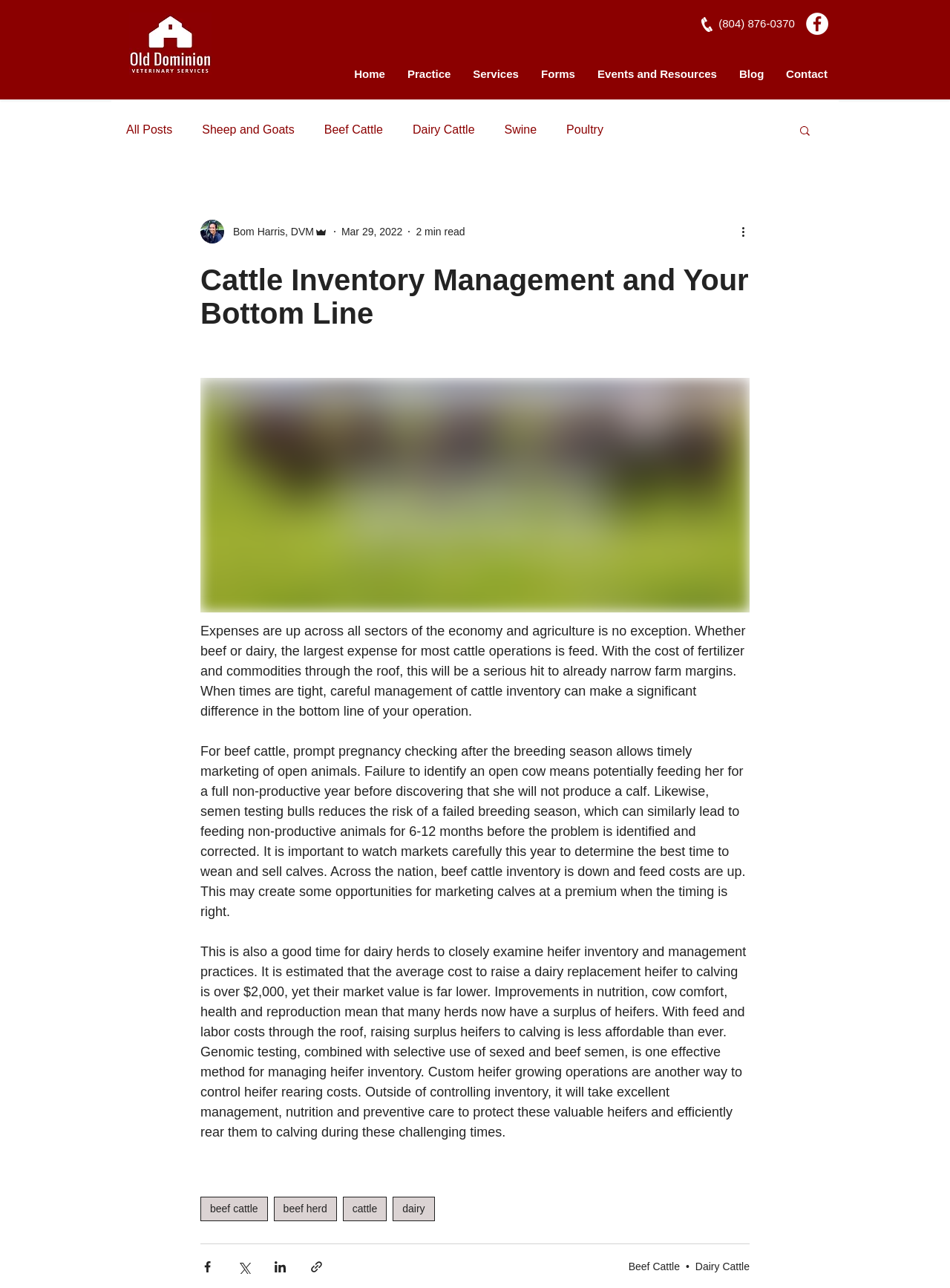Give a succinct answer to this question in a single word or phrase: 
What is the phone number on the webpage?

(804) 876-0370